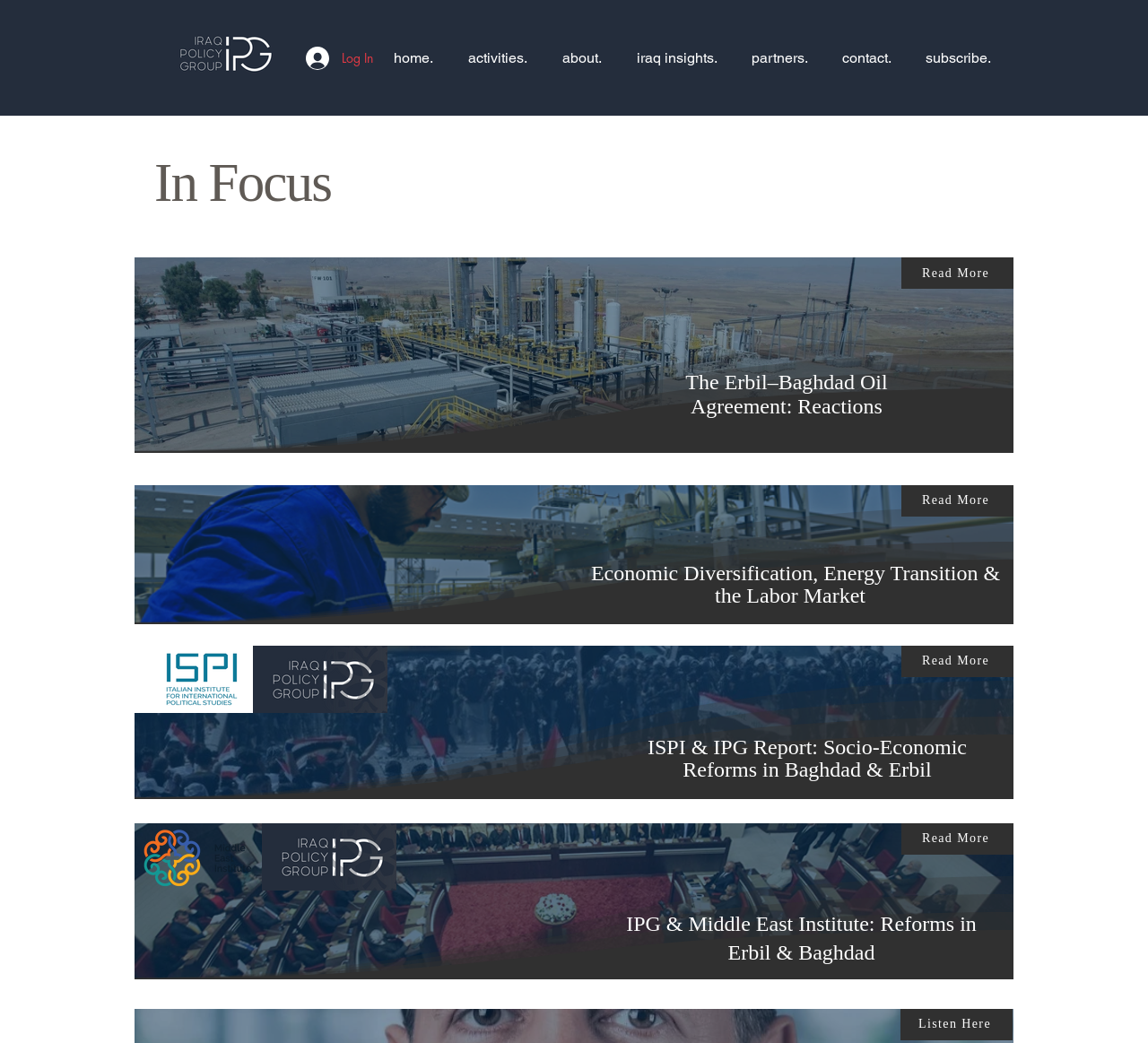What is the text above the first image?
Look at the image and respond with a single word or a short phrase.

In Focus